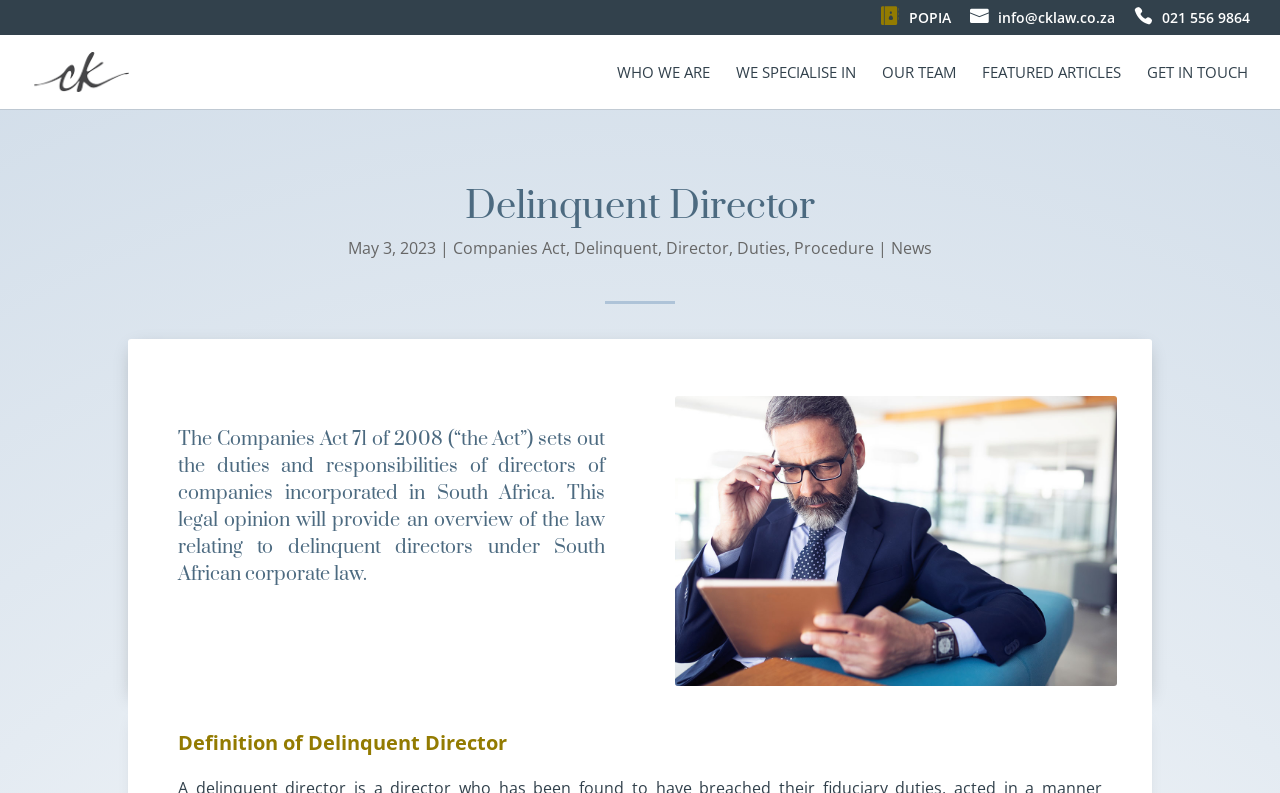Please identify the bounding box coordinates of the element I should click to complete this instruction: 'Learn about the duties of directors under the Companies Act'. The coordinates should be given as four float numbers between 0 and 1, like this: [left, top, right, bottom].

[0.354, 0.298, 0.442, 0.326]